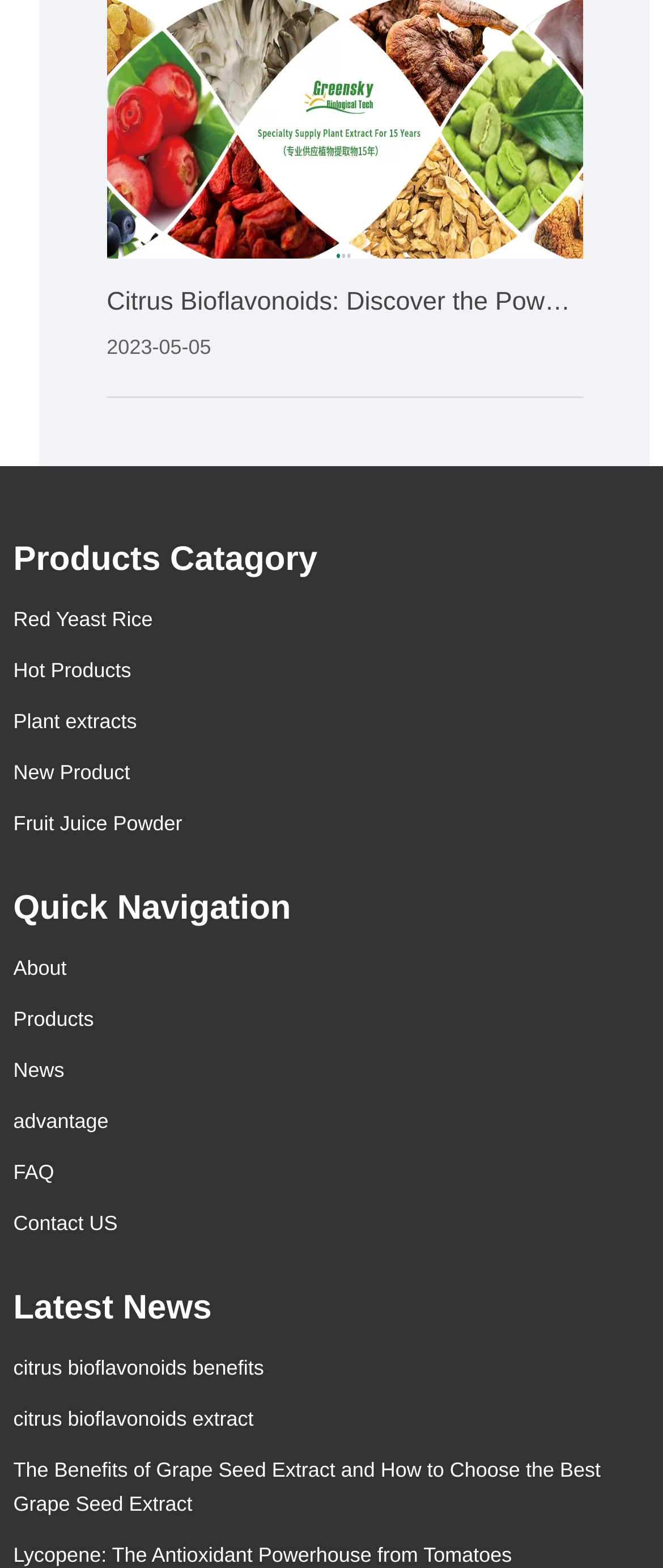Use the information in the screenshot to answer the question comprehensively: What is the category of 'Red Yeast Rice'?

I found the link 'Red Yeast Rice' under the category 'Products Catagory', which is located on the left side of the webpage.